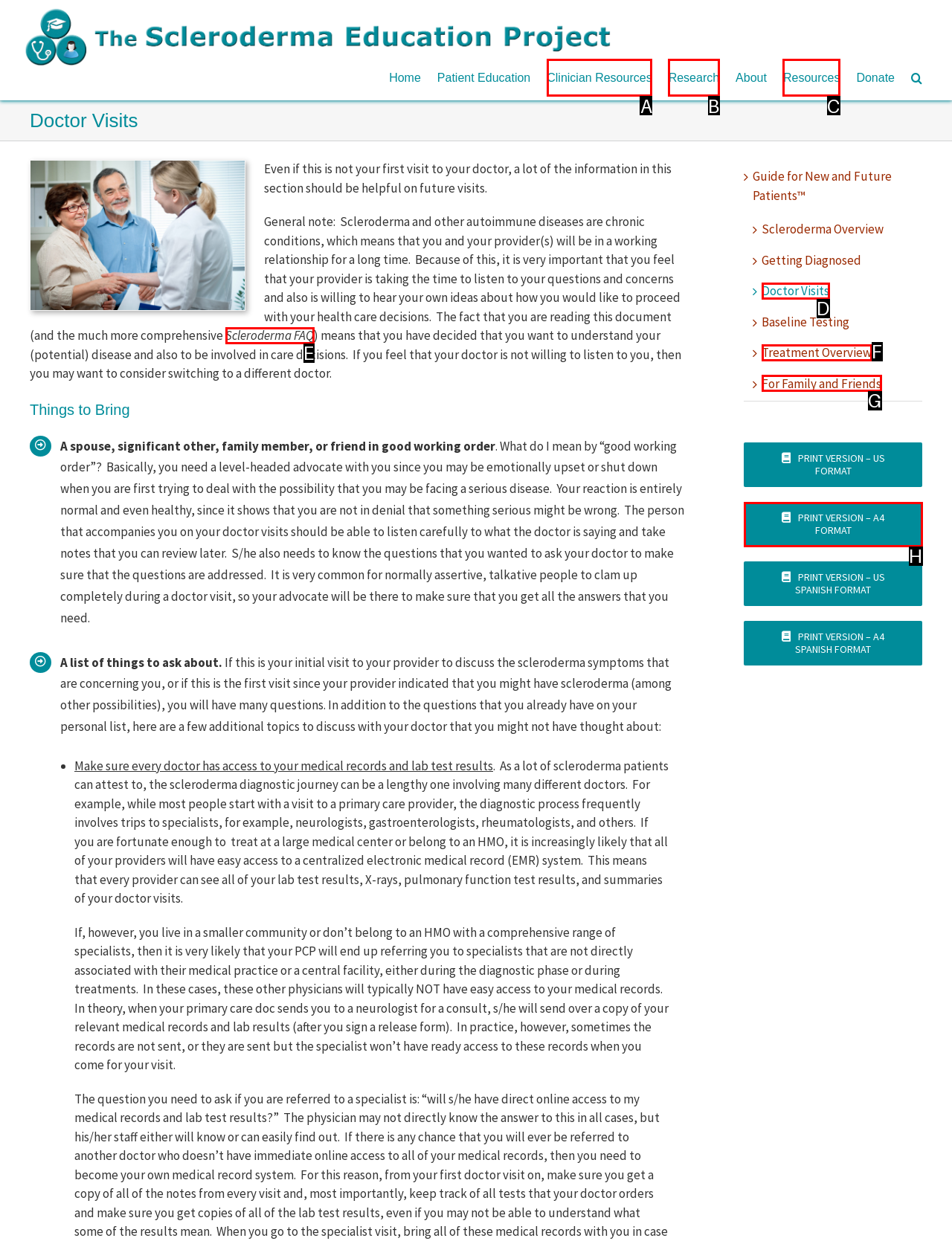Determine which HTML element to click for this task: Read the 'Scleroderma FAQ' Provide the letter of the selected choice.

E